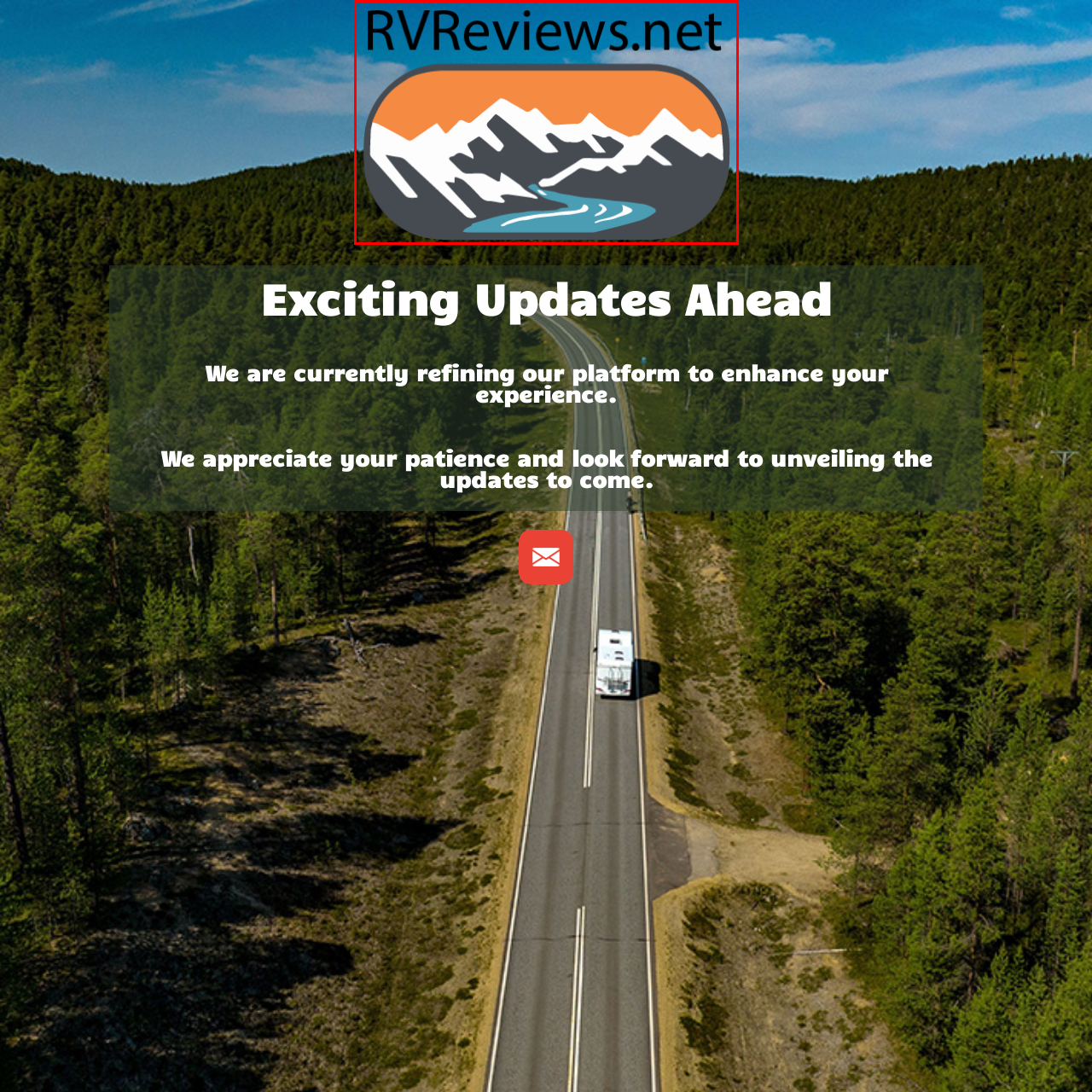View the image inside the red box and answer the question briefly with a word or phrase:
What colors are used in the logo?

Orange, white, and blue